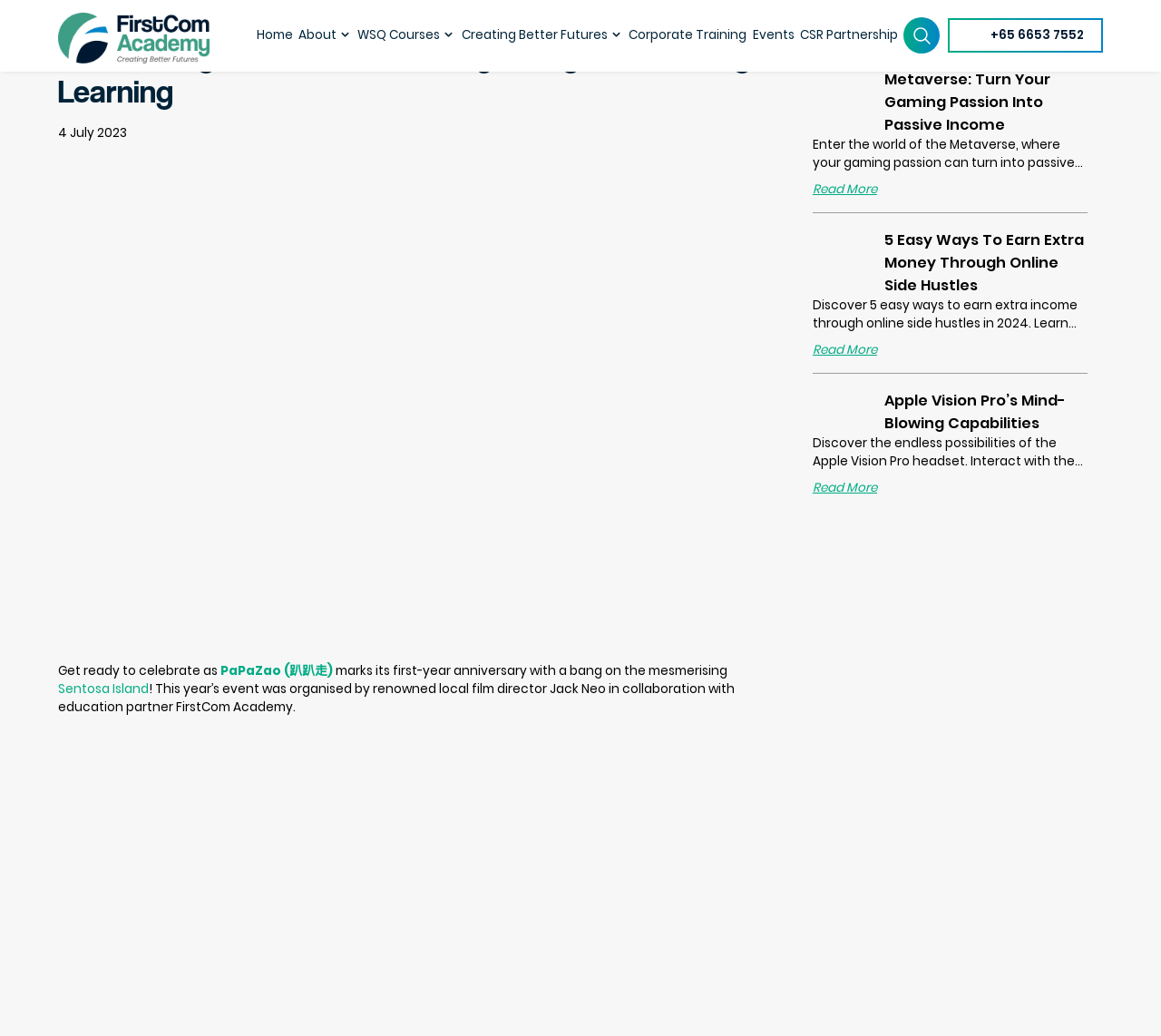Answer the question briefly using a single word or phrase: 
What is the name of the event celebrated at Sentosa?

PaPaZao